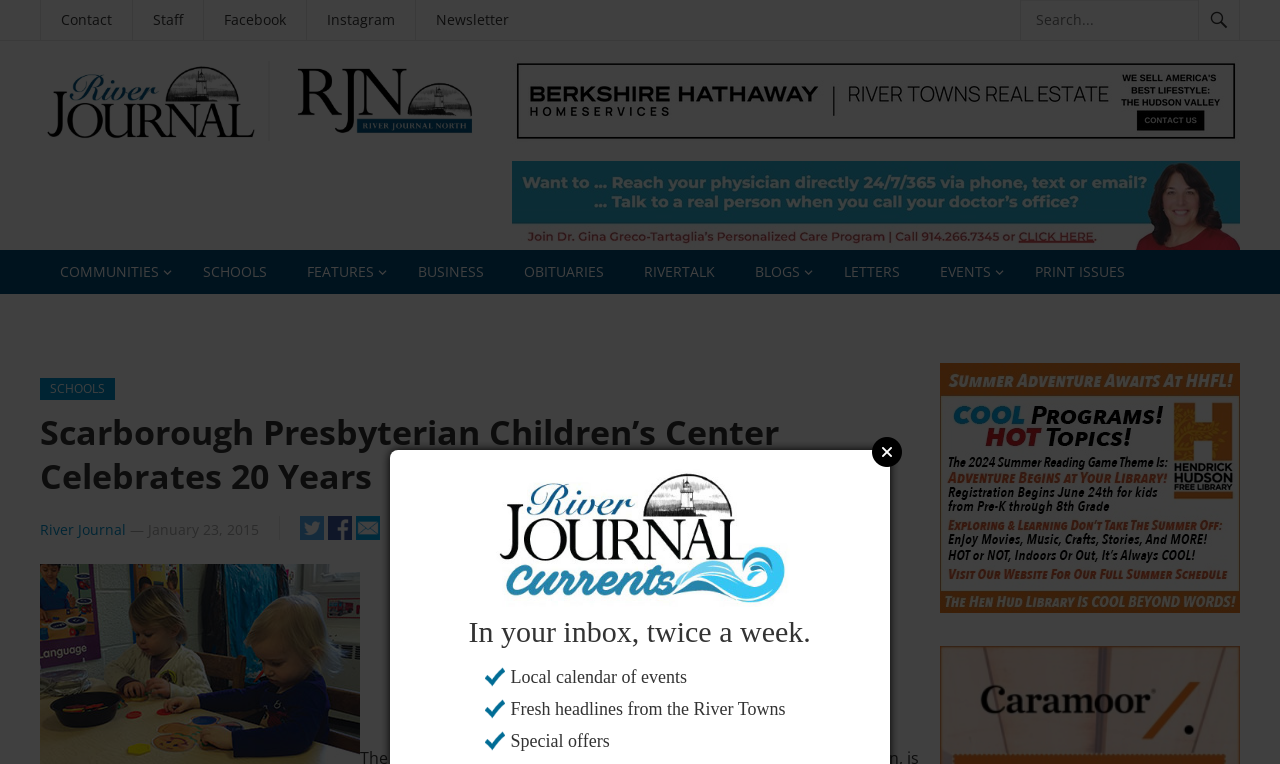Provide the bounding box coordinates of the UI element this sentence describes: "alt="River Journal Logo"".

[0.034, 0.116, 0.376, 0.144]